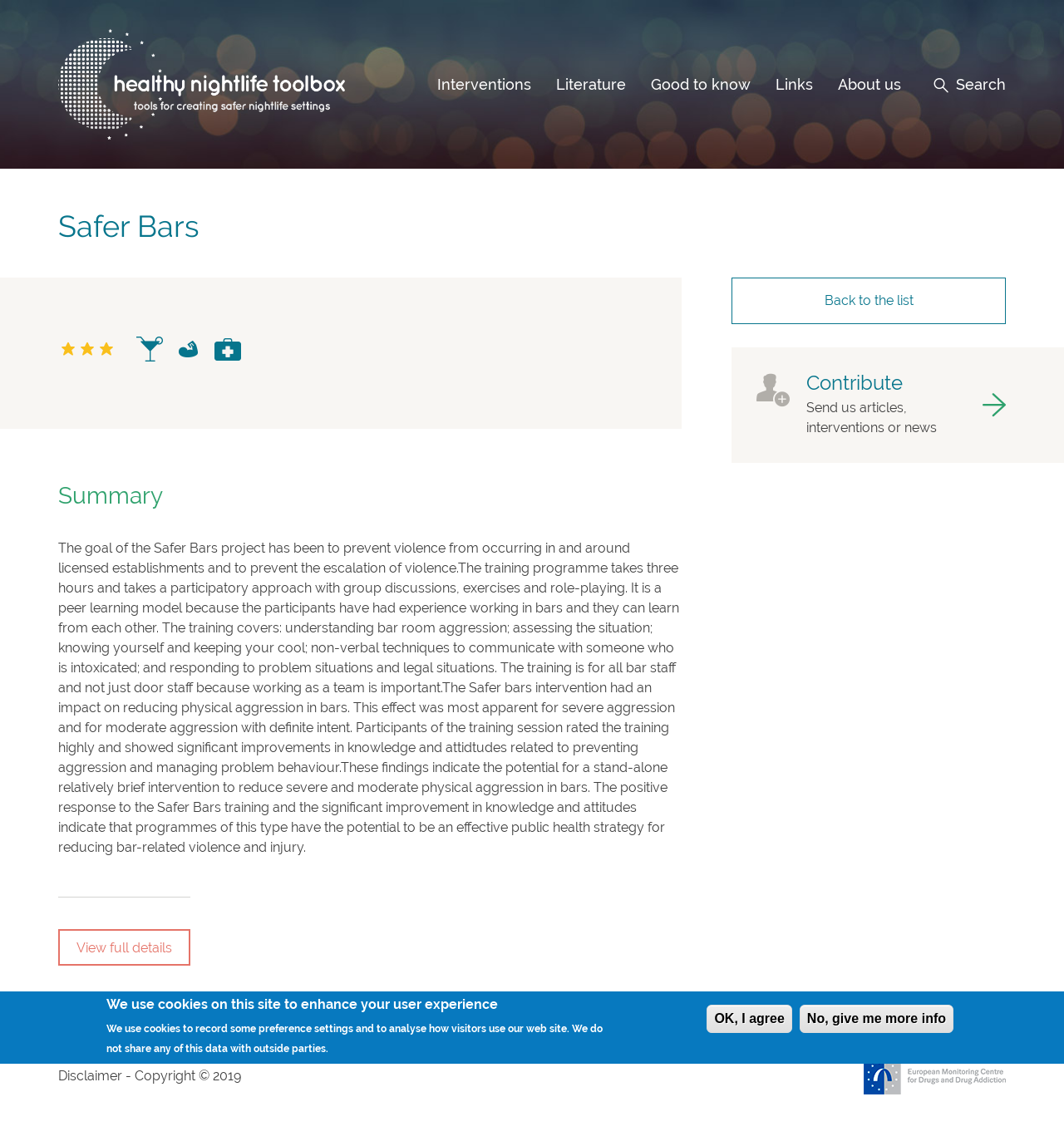Pinpoint the bounding box coordinates of the clickable area necessary to execute the following instruction: "Search for something". The coordinates should be given as four float numbers between 0 and 1, namely [left, top, right, bottom].

None